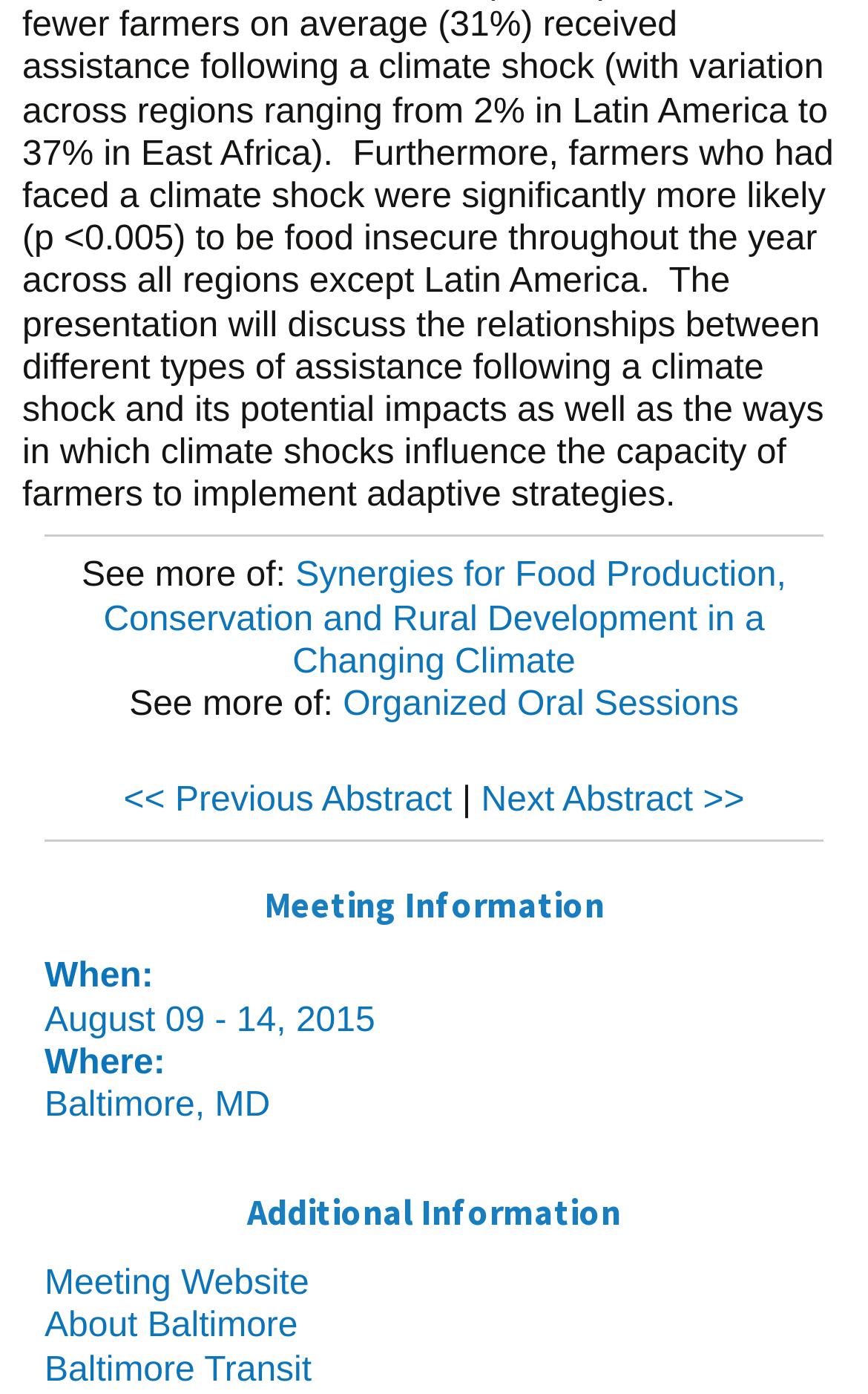What is the title of the meeting? Observe the screenshot and provide a one-word or short phrase answer.

Synergies for Food Production, Conservation and Rural Development in a Changing Climate